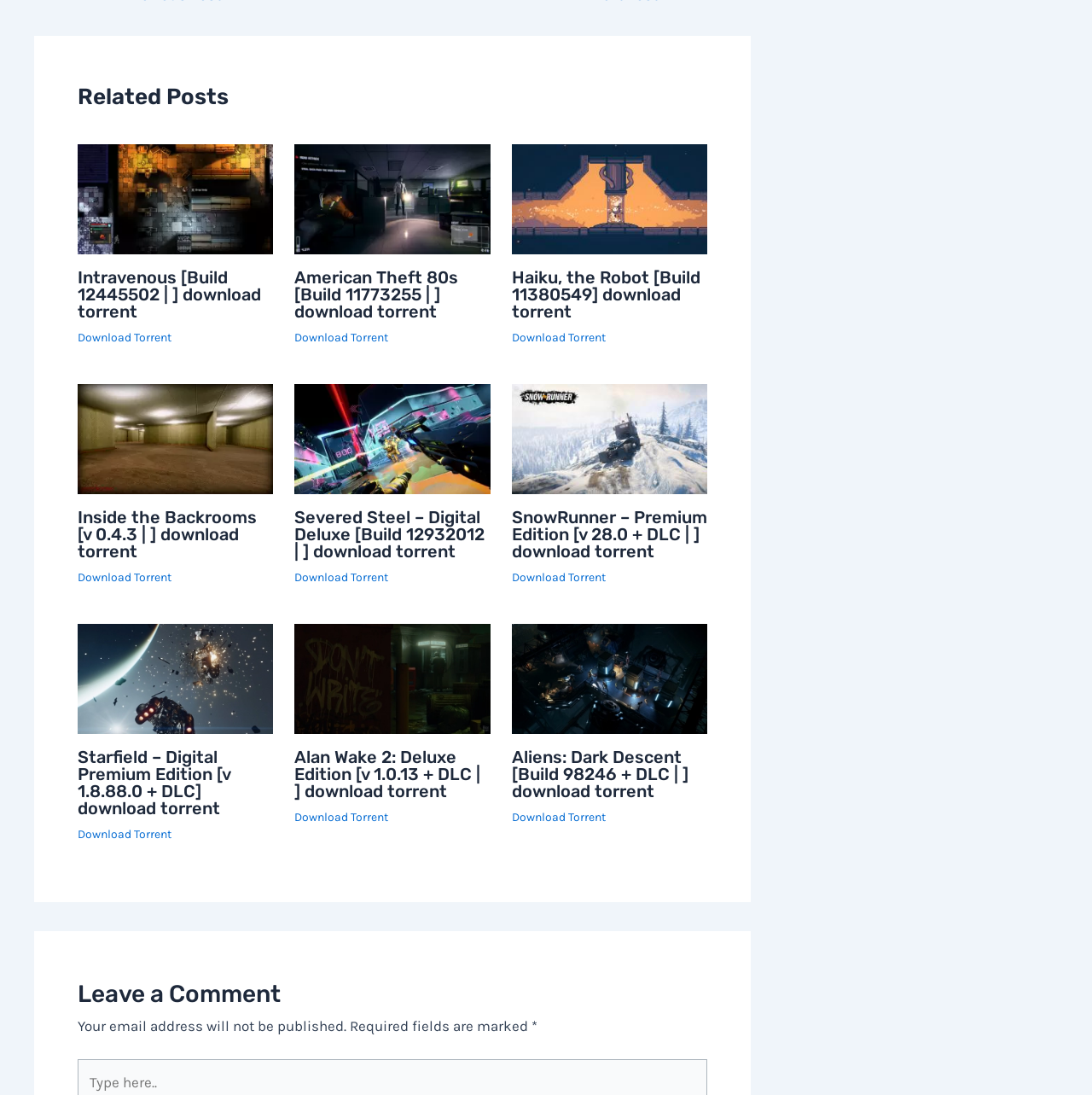Locate the bounding box coordinates of the element that needs to be clicked to carry out the instruction: "Download Intravenous torrent". The coordinates should be given as four float numbers ranging from 0 to 1, i.e., [left, top, right, bottom].

[0.071, 0.244, 0.239, 0.294]